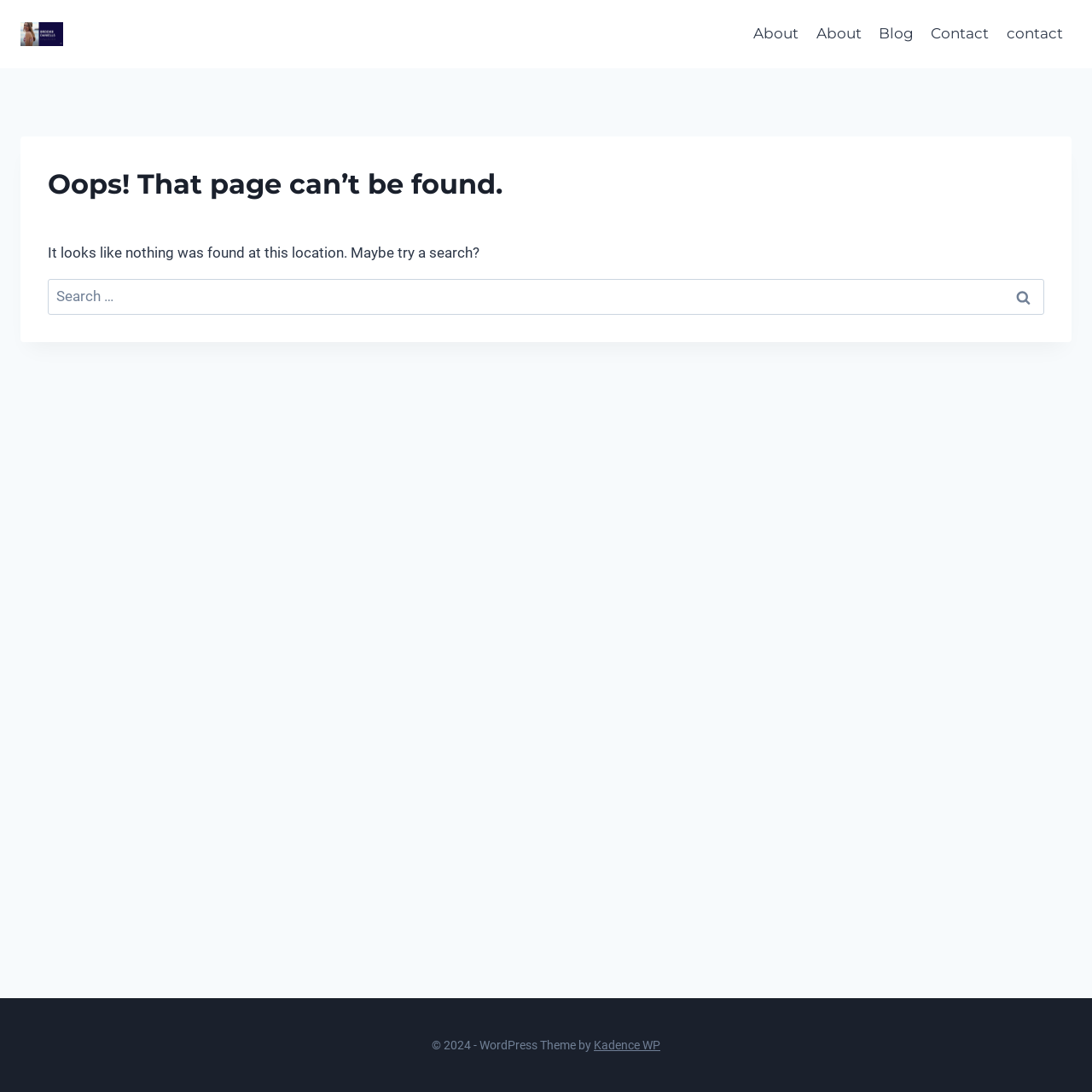Please identify the coordinates of the bounding box for the clickable region that will accomplish this instruction: "visit brooke daniells".

[0.019, 0.02, 0.071, 0.042]